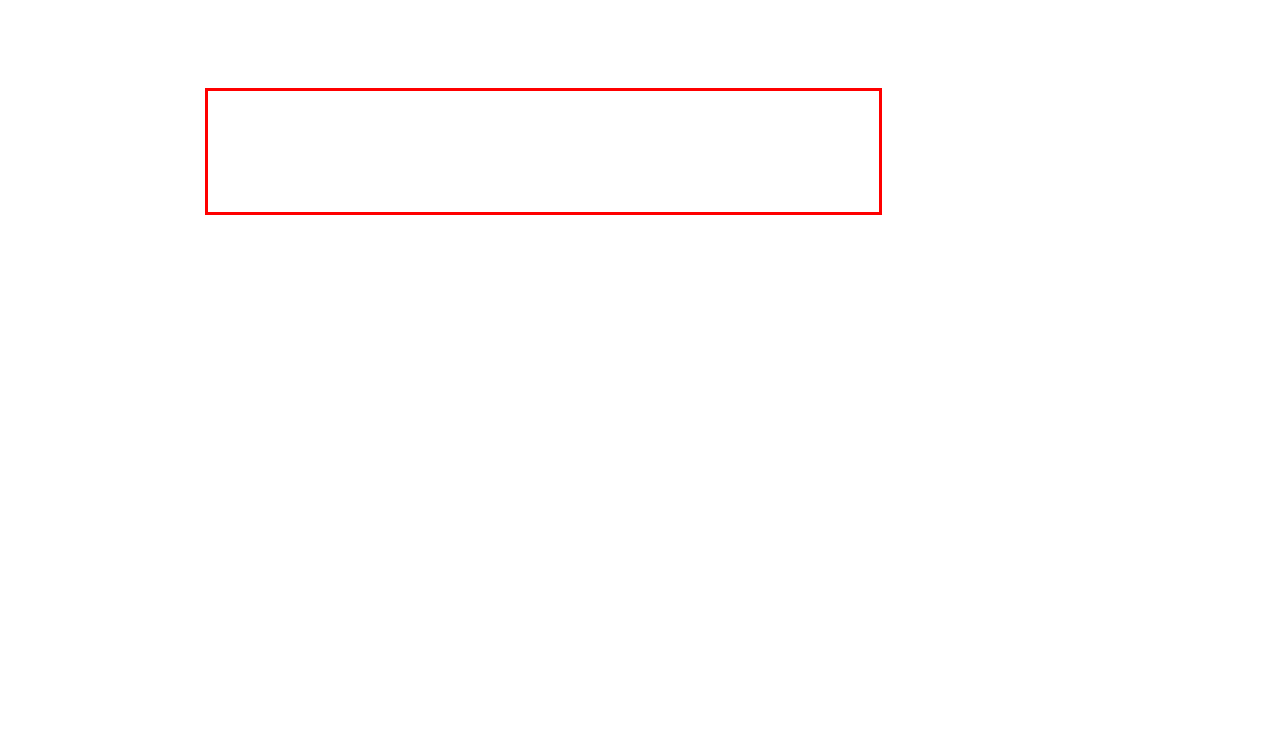Observe the screenshot of the webpage that includes a red rectangle bounding box. Conduct OCR on the content inside this red bounding box and generate the text.

They may dissent to the notices and concur to our appointment as the Agreed Surveyor, this does not prevent the proposed works but states a requirement for a Party Wall Award/Agreement to be prepared prior to works commencing. This response allows one surveyor to represent both owners interests thus keeping costs down expediting the process and avoiding any delays to your works. As the jointly appointed Agreed Surveyor, we have a duty under the Party Wall etc. Act 1996 to act impartially to protect both owners interests.